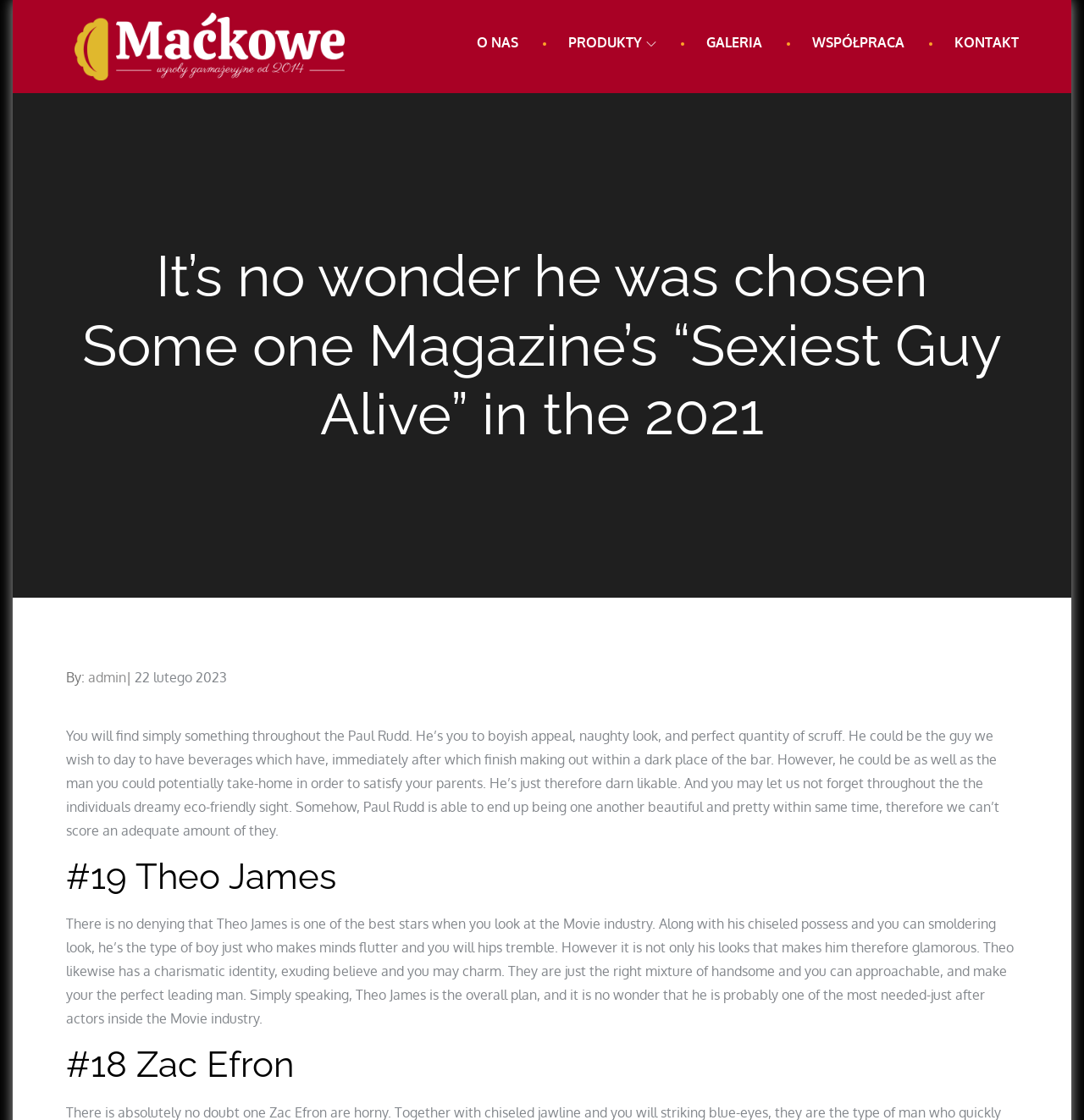How many people are mentioned in the article?
Based on the image, give a one-word or short phrase answer.

3